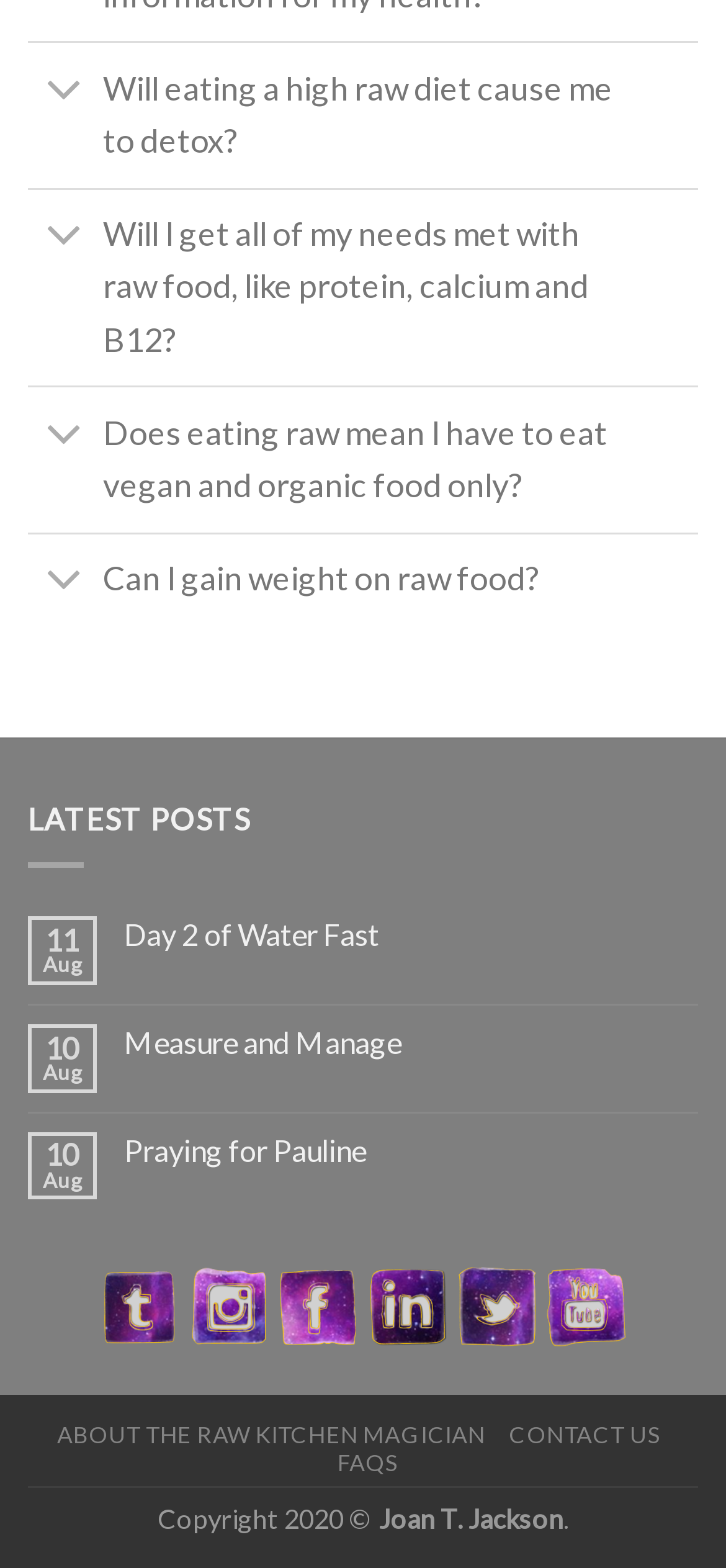Identify the bounding box coordinates of the region that needs to be clicked to carry out this instruction: "Click on the 'Will eating a high raw diet cause me to detox?' link". Provide these coordinates as four float numbers ranging from 0 to 1, i.e., [left, top, right, bottom].

[0.038, 0.027, 0.962, 0.12]